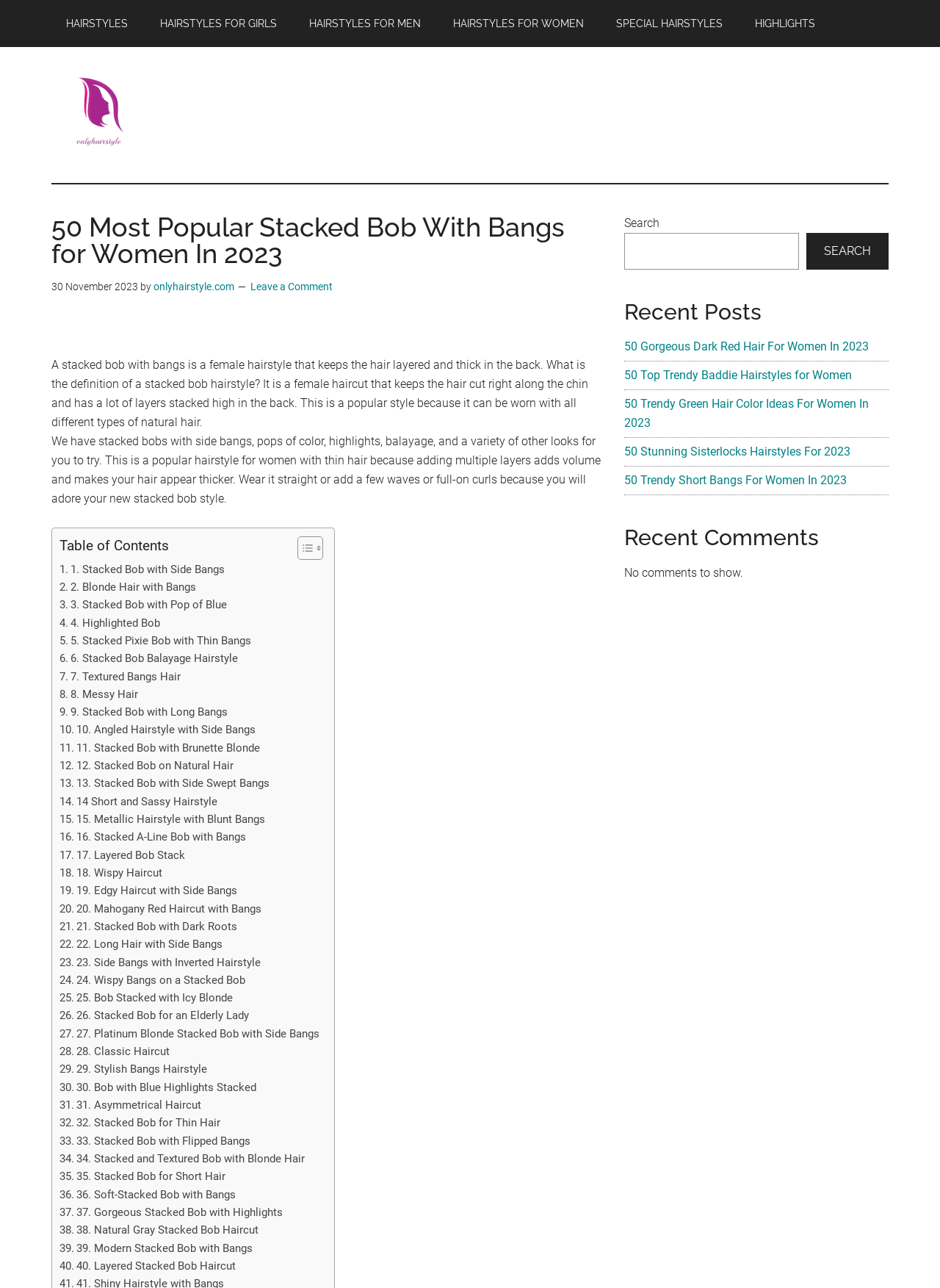Kindly determine the bounding box coordinates of the area that needs to be clicked to fulfill this instruction: "Search for a hairstyle".

[0.664, 0.181, 0.85, 0.21]